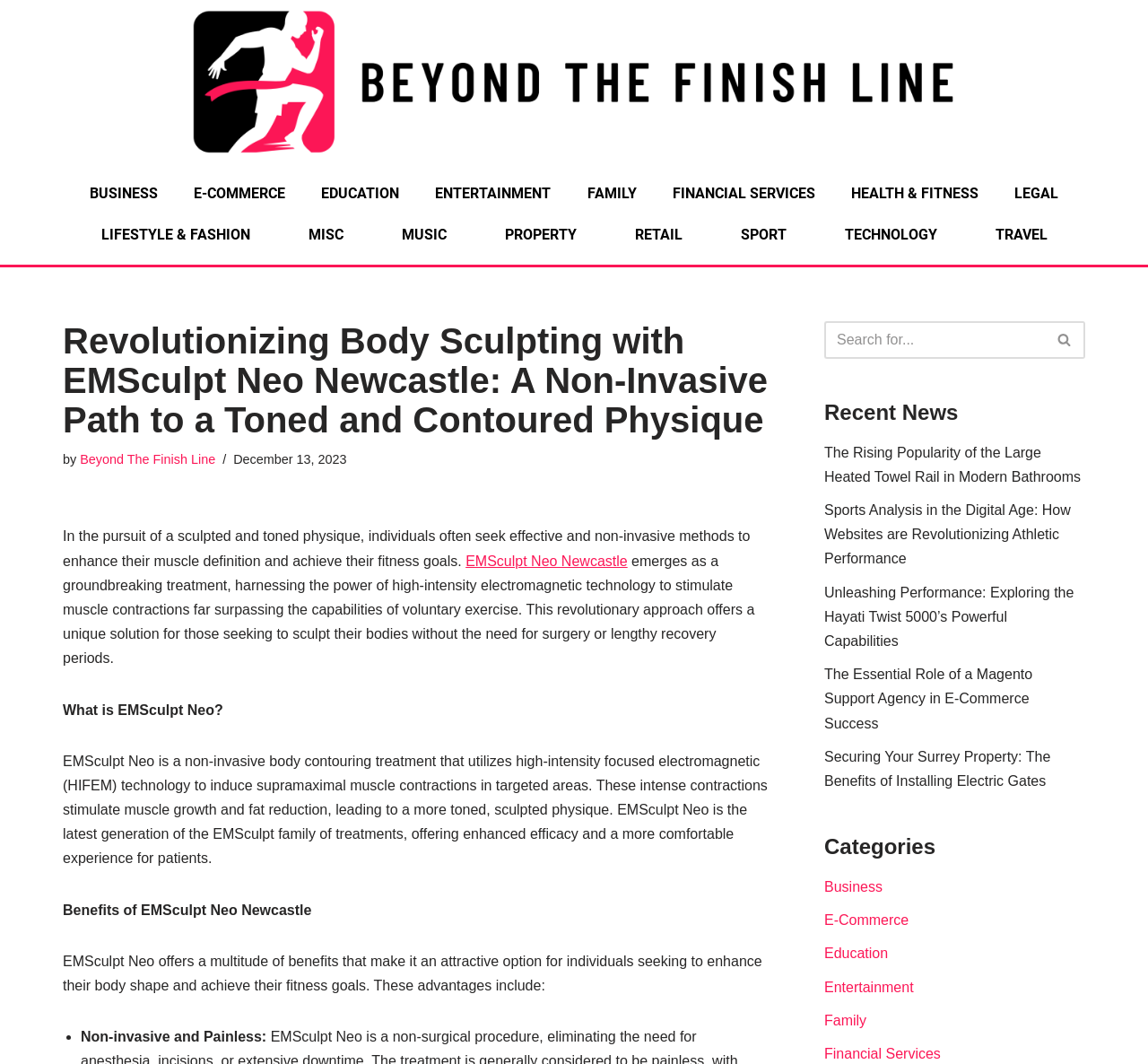How many links are there in the categories section?
Based on the visual content, answer with a single word or a brief phrase.

9